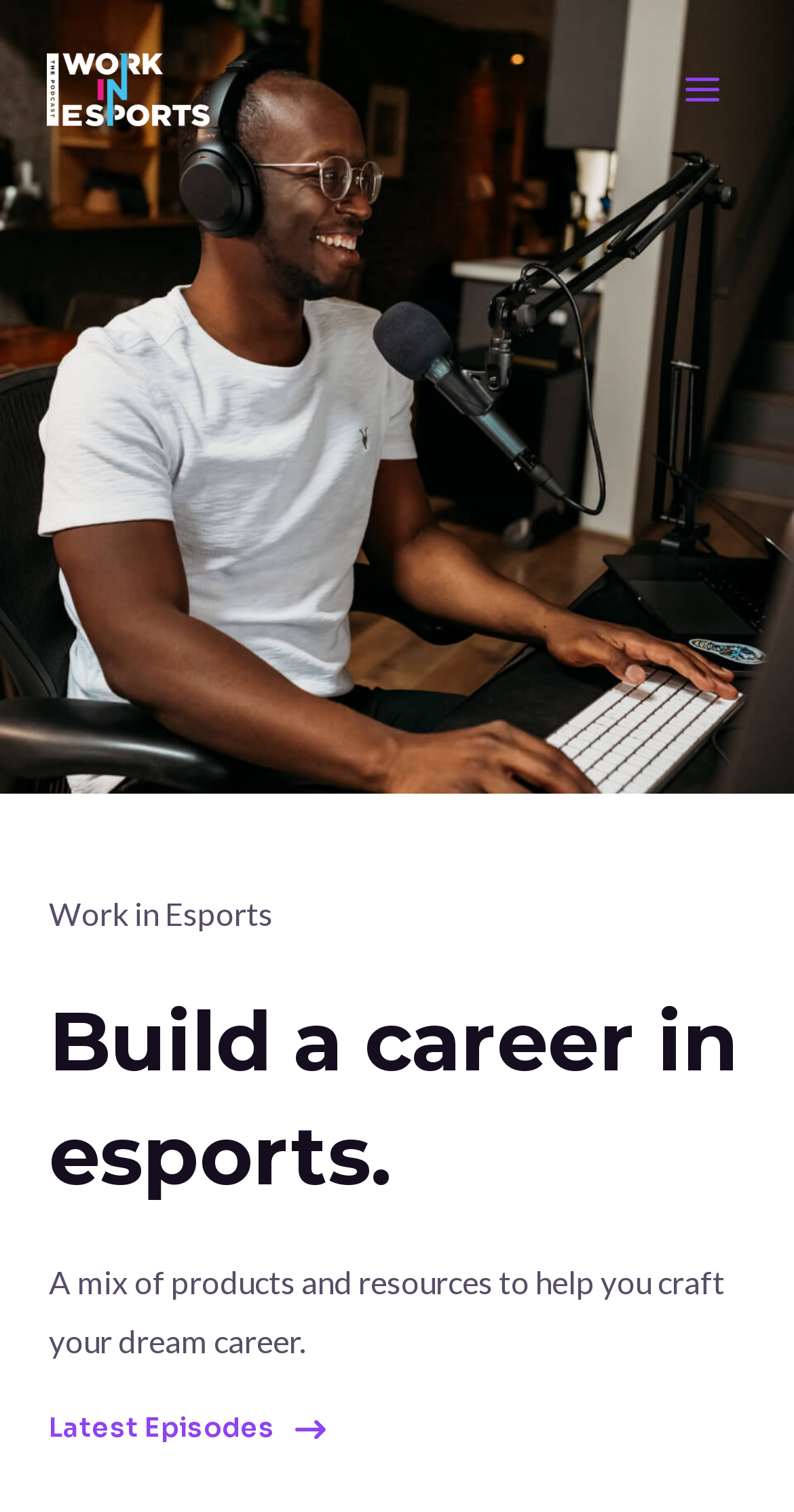Can you extract the headline from the webpage for me?

Build a career in esports.